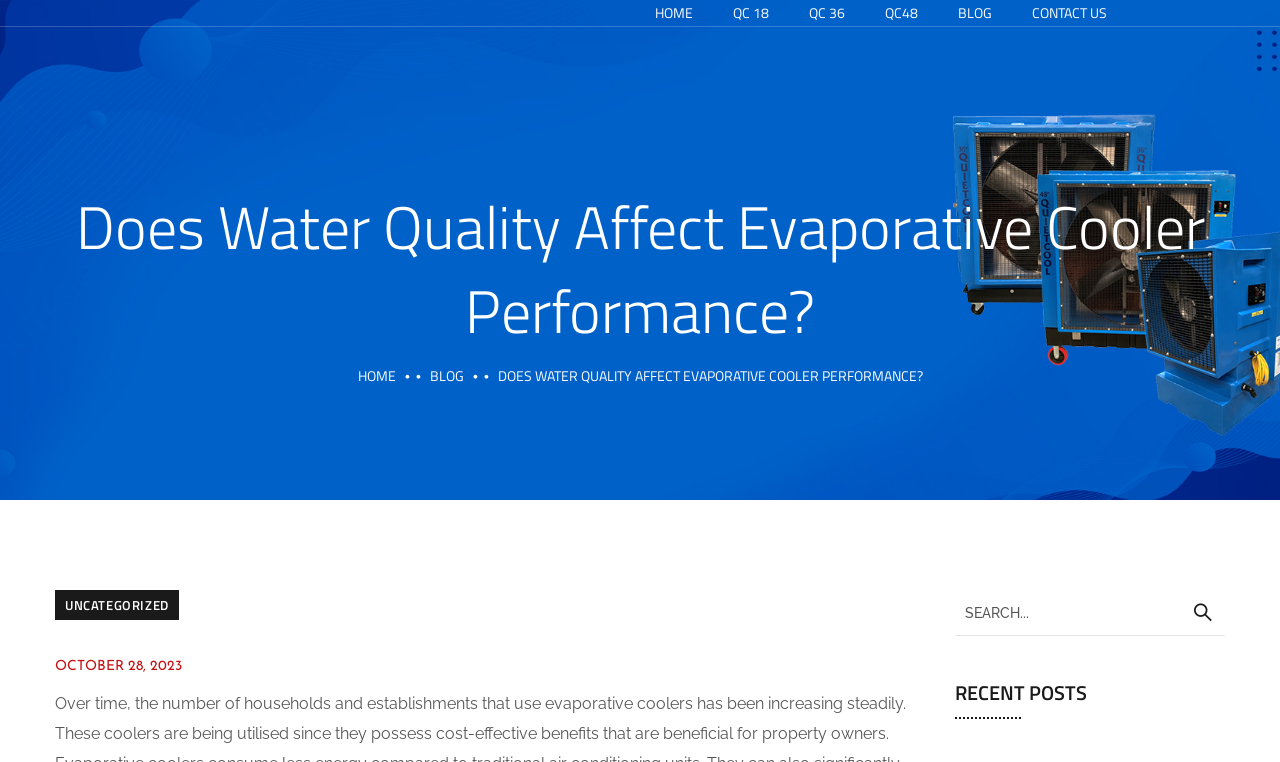Locate the bounding box of the UI element based on this description: "See More". Provide four float numbers between 0 and 1 as [left, top, right, bottom].

None